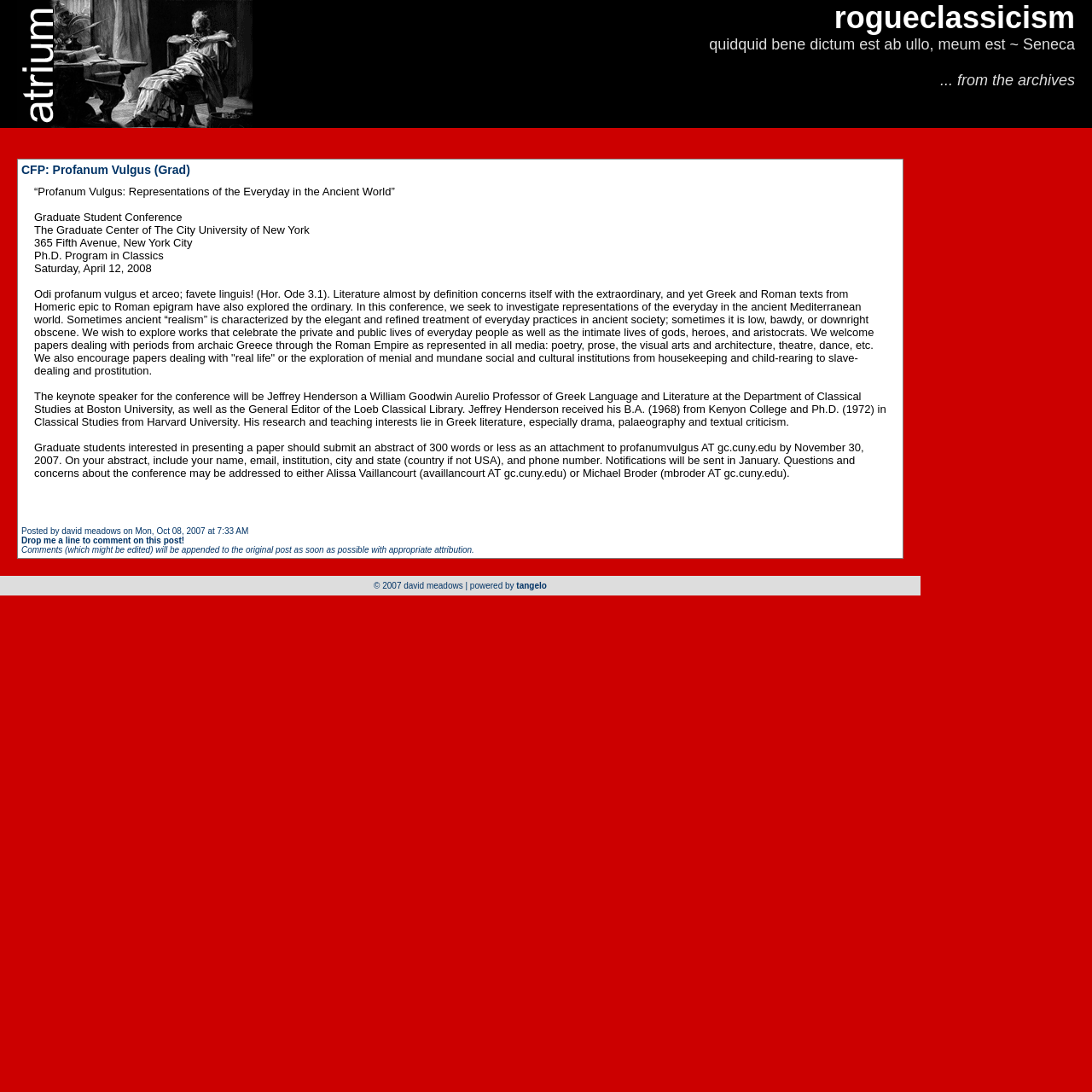Please respond to the question using a single word or phrase:
What is the deadline for submitting abstracts?

November 30, 2007